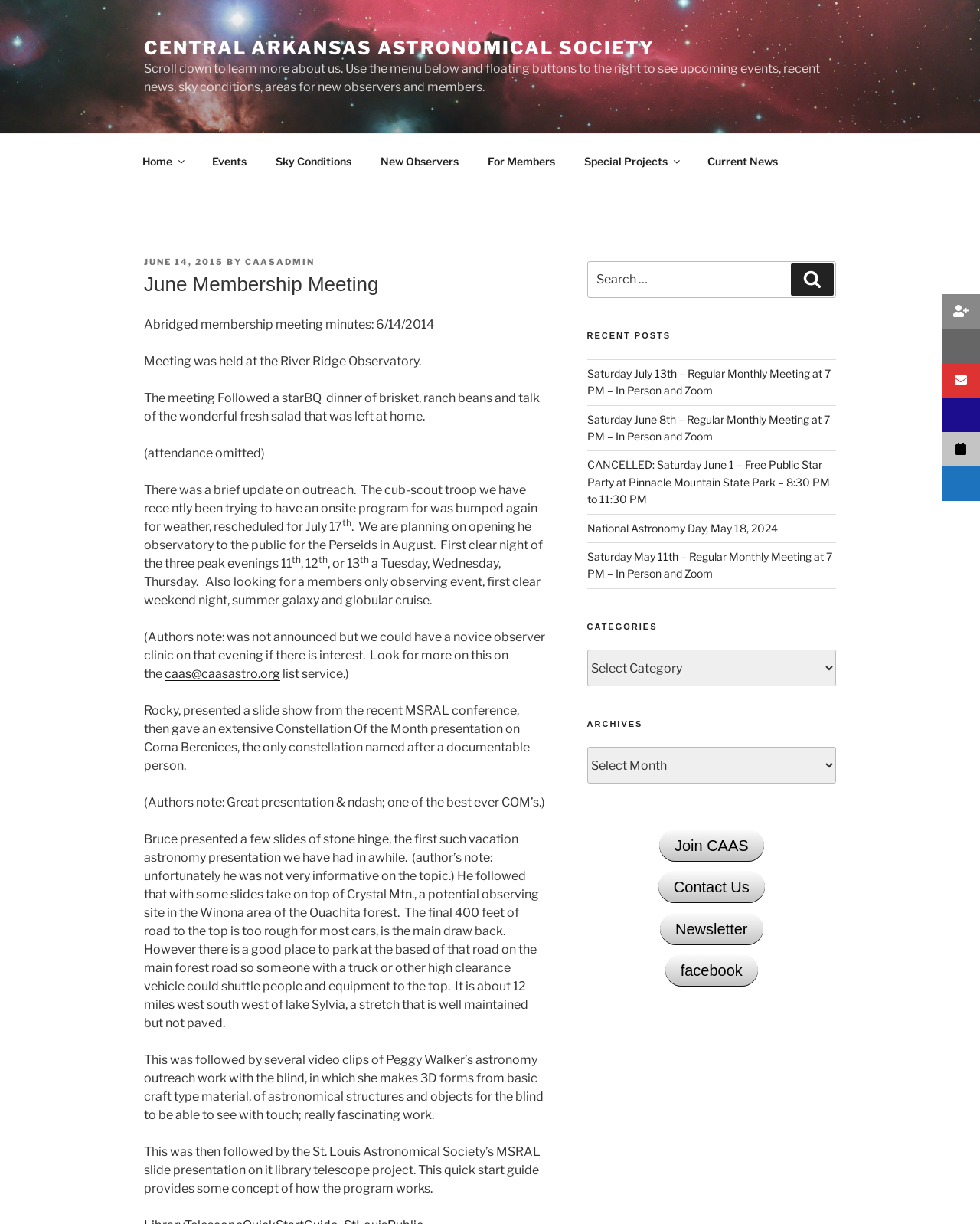Identify the bounding box coordinates of the region I need to click to complete this instruction: "Check the archives".

[0.599, 0.587, 0.853, 0.597]